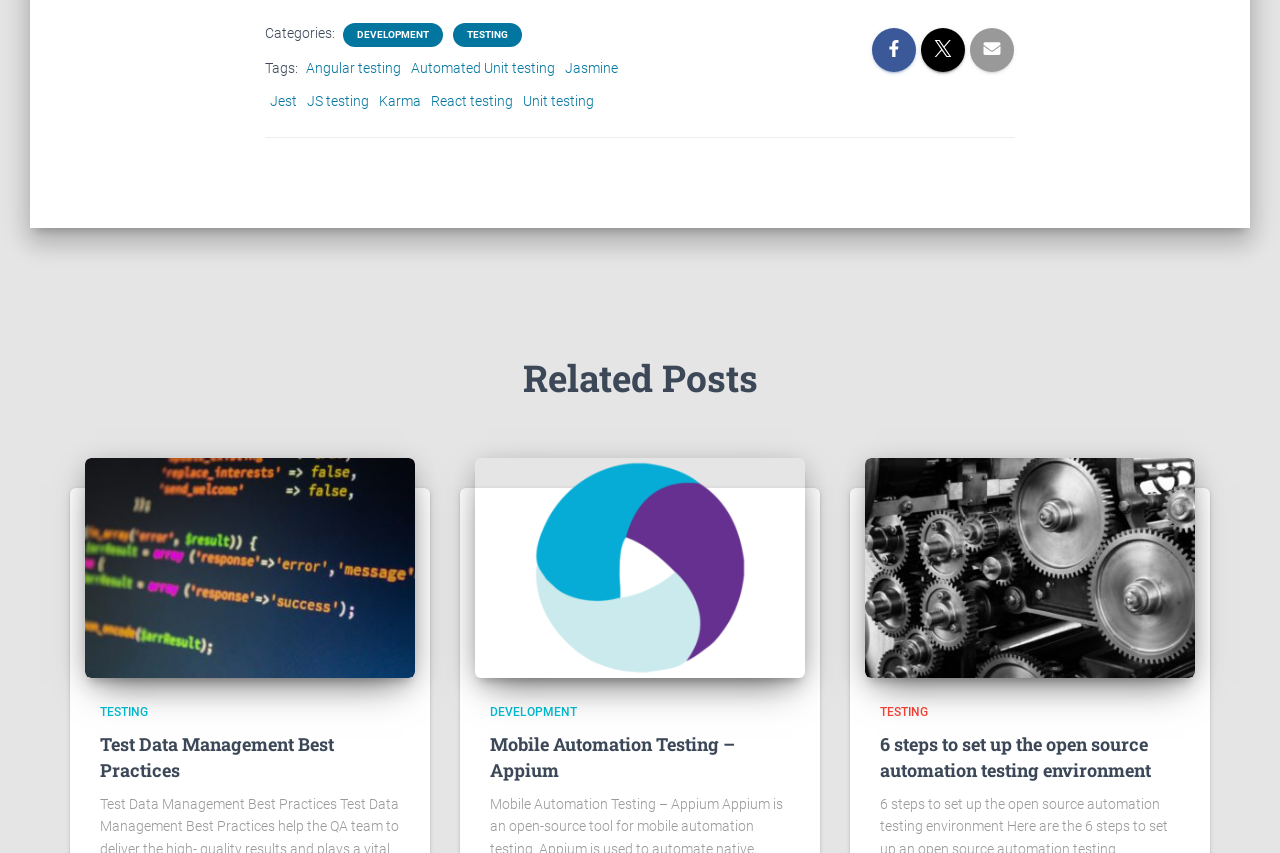How many images are there in the related posts section?
Please interpret the details in the image and answer the question thoroughly.

The webpage has a section labeled 'Related Posts' with six links, each with an image, which suggests that there are six images in the related posts section.